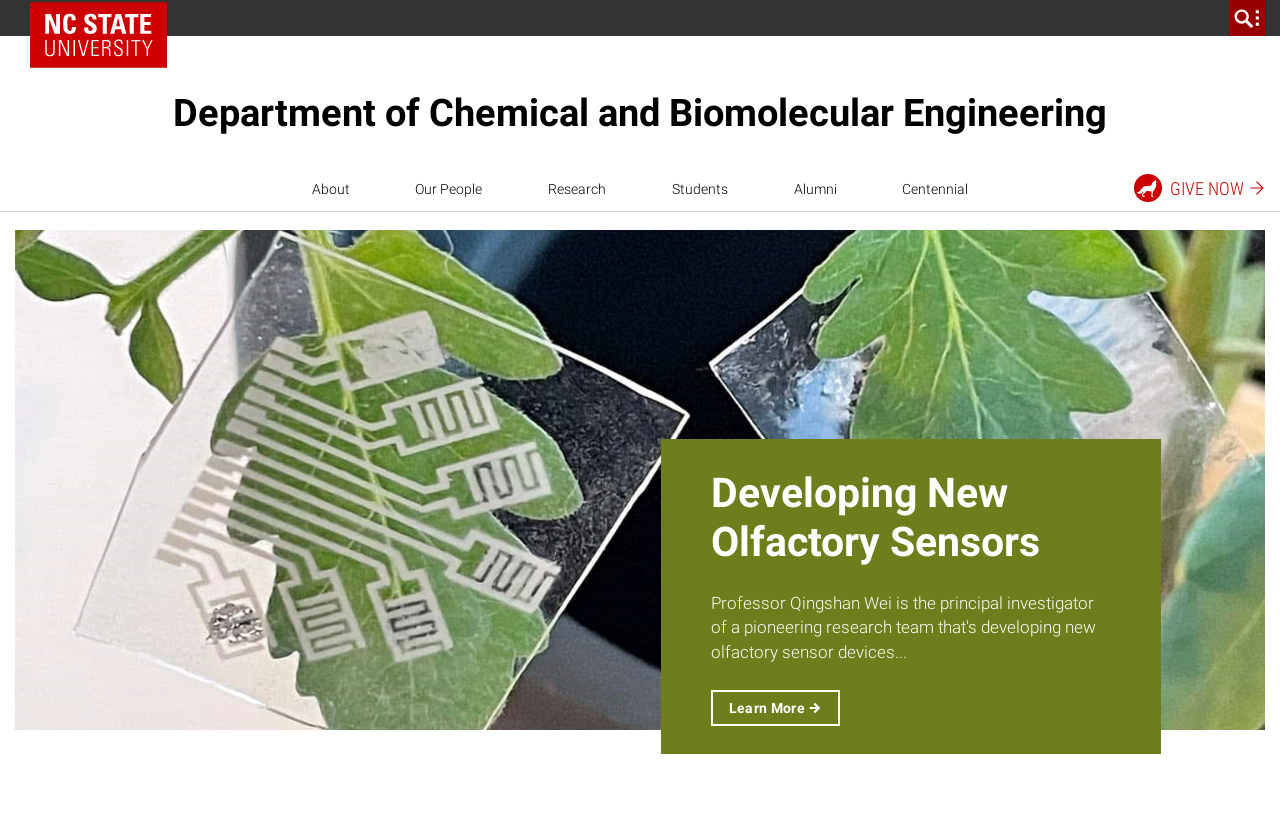Using the provided element description: "location_on Kingston", determine the bounding box coordinates of the corresponding UI element in the screenshot.

None